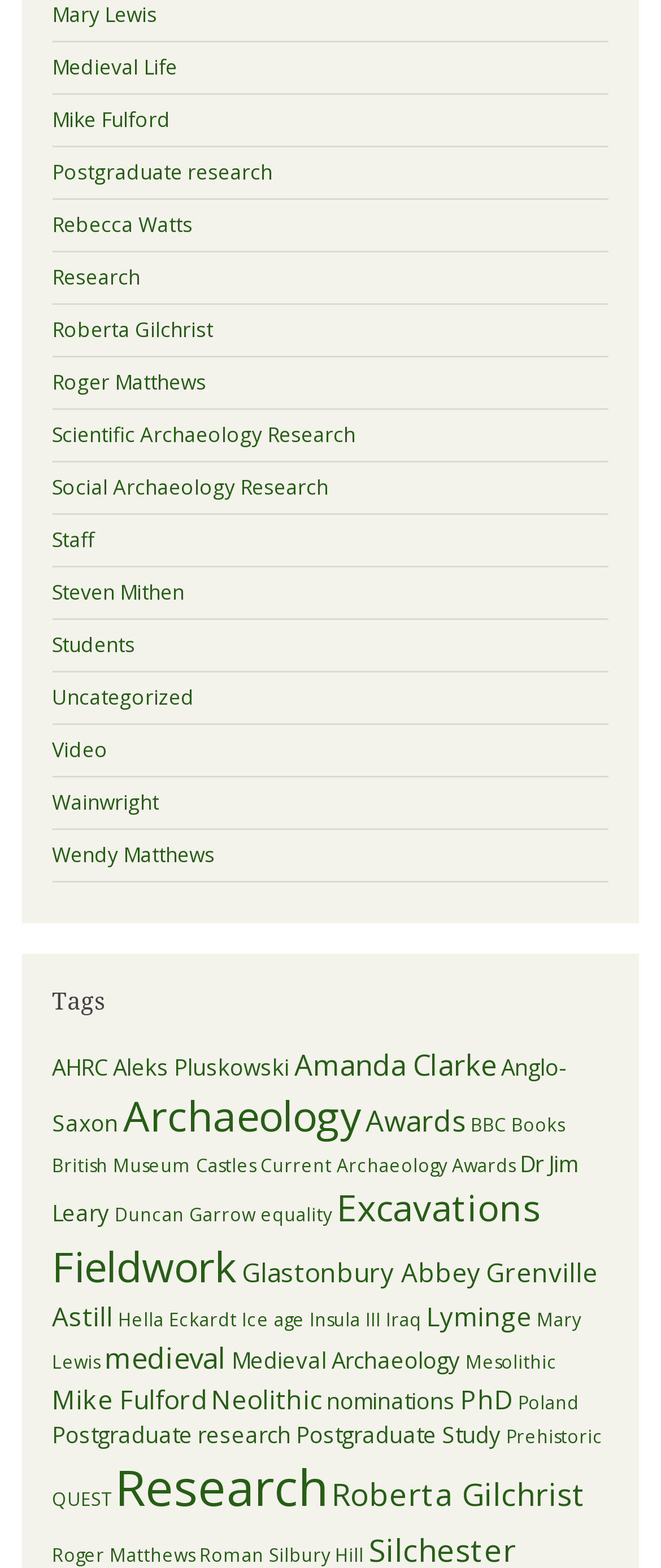Using the format (top-left x, top-left y, bottom-right x, bottom-right y), provide the bounding box coordinates for the described UI element. All values should be floating point numbers between 0 and 1: Neolithic

[0.32, 0.881, 0.487, 0.903]